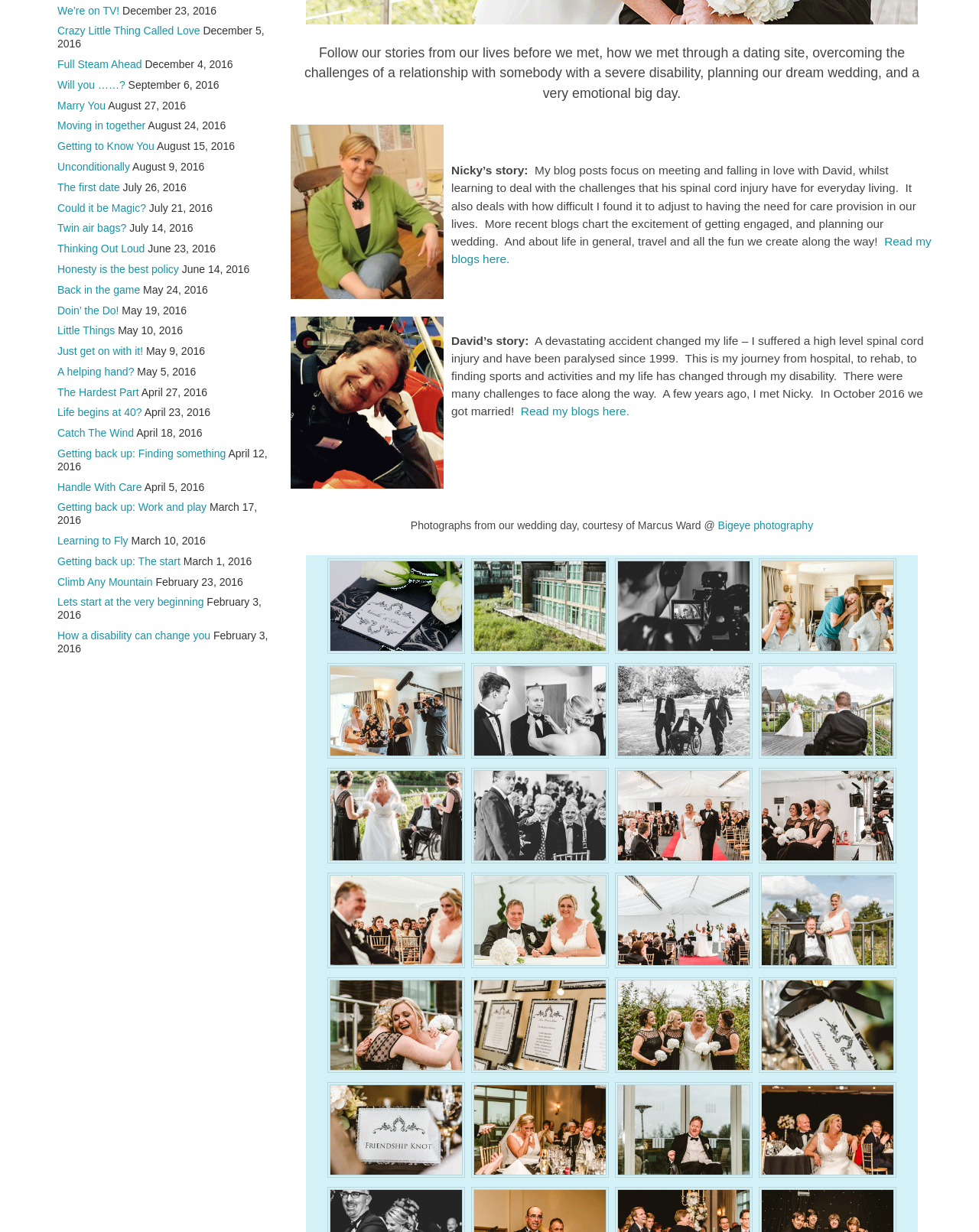Find and provide the bounding box coordinates for the UI element described with: "Bigeye photography".

[0.733, 0.422, 0.831, 0.432]